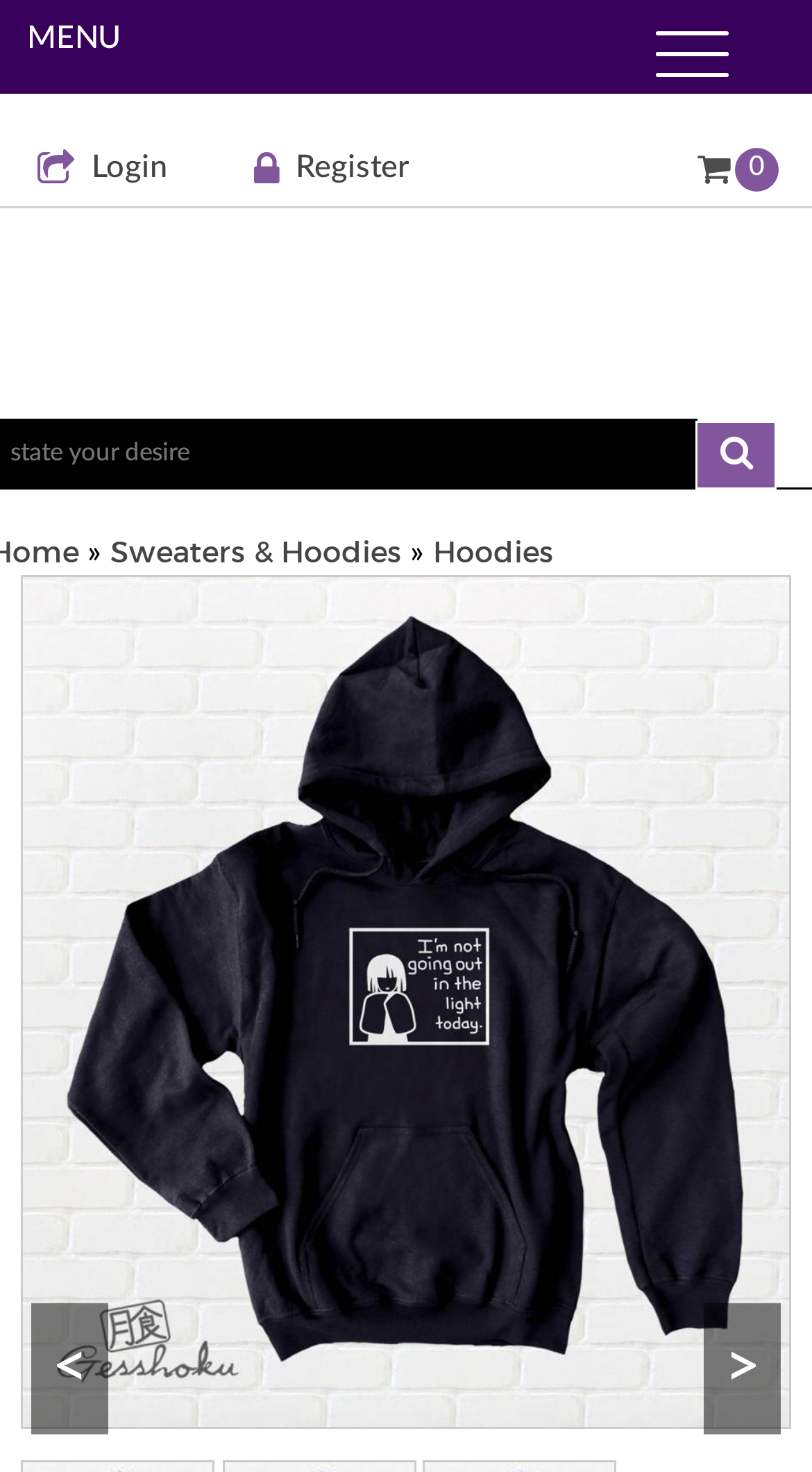What is the direction of the arrow icon?
Respond with a short answer, either a single word or a phrase, based on the image.

Right